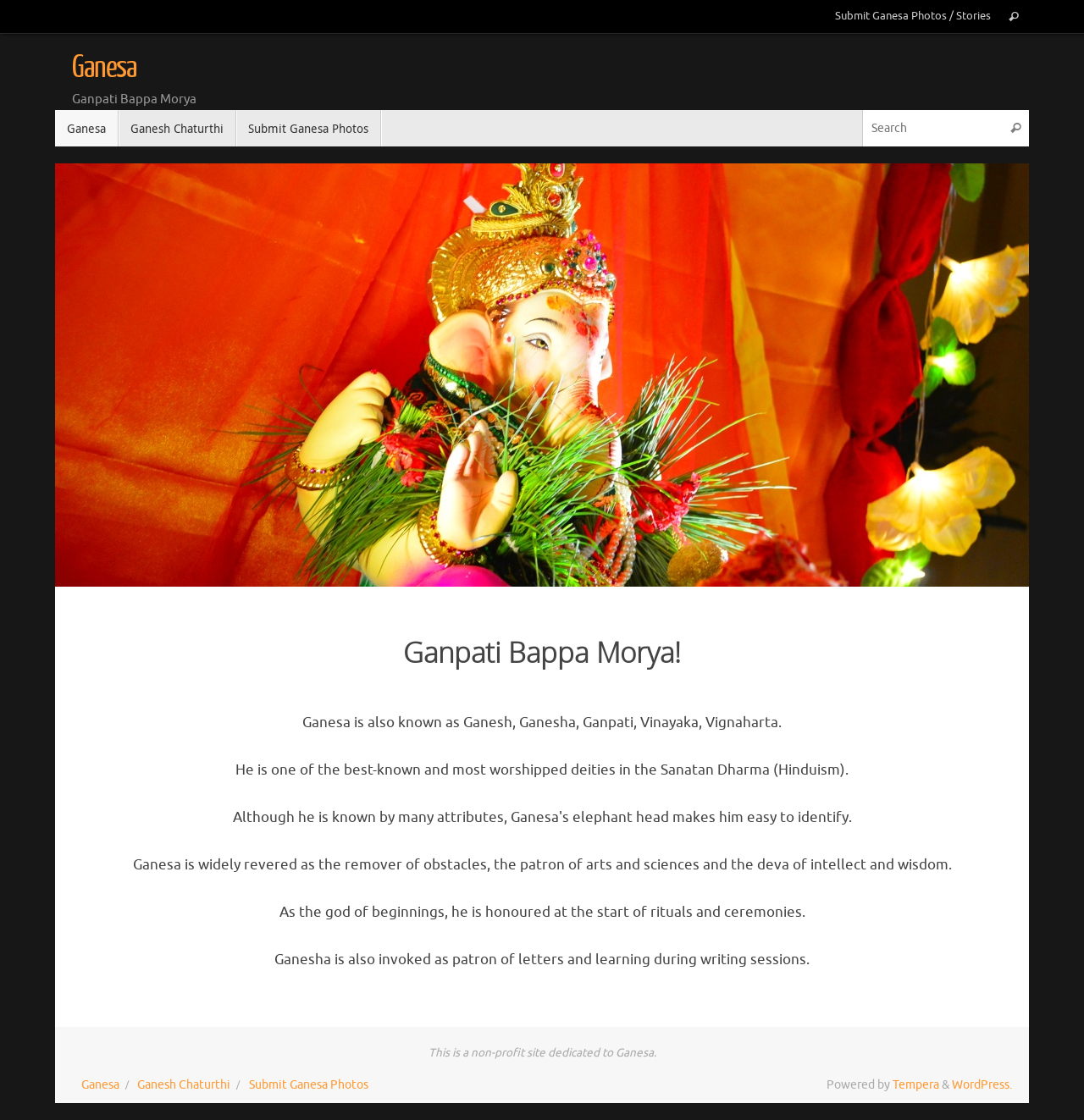Based on the element description alt="Google Play logo", identify the bounding box coordinates for the UI element. The coordinates should be in the format (top-left x, top-left y, bottom-right x, bottom-right y) and within the 0 to 1 range.

None